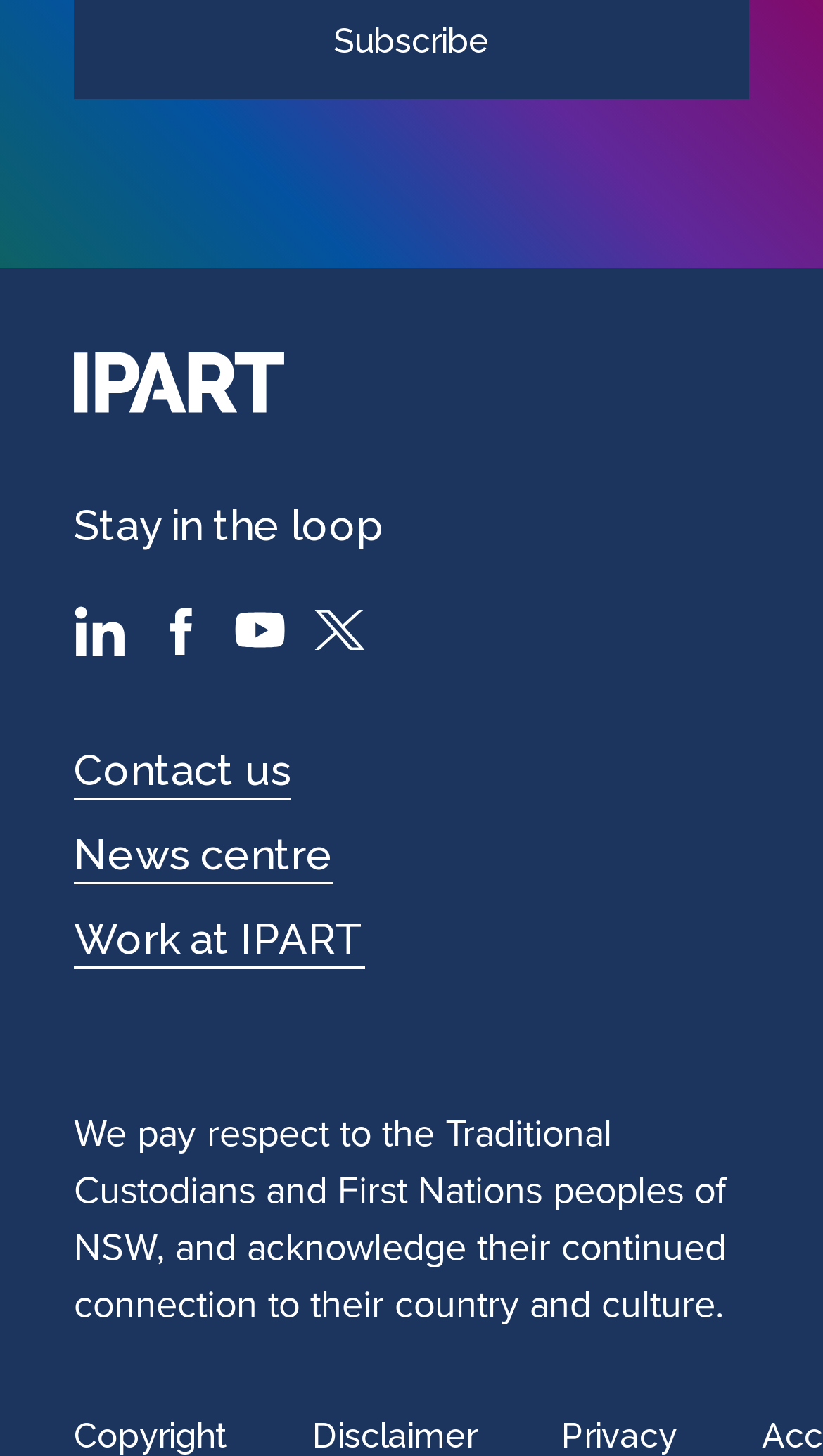Can you find the bounding box coordinates of the area I should click to execute the following instruction: "Click IPART Logo"?

[0.09, 0.259, 0.346, 0.291]